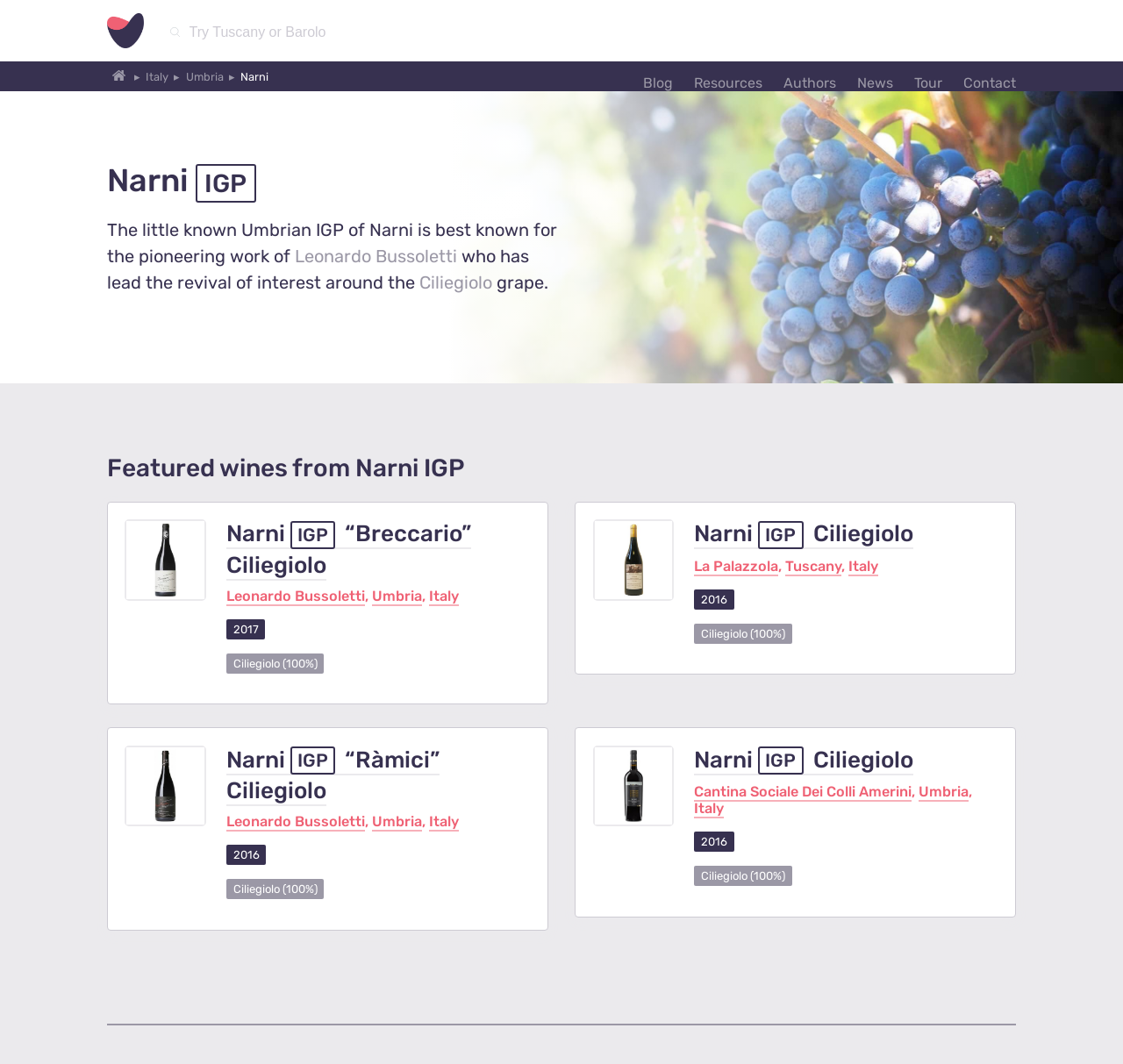Answer this question using a single word or a brief phrase:
Who is the pioneering winemaker mentioned on this webpage?

Leonardo Bussoletti